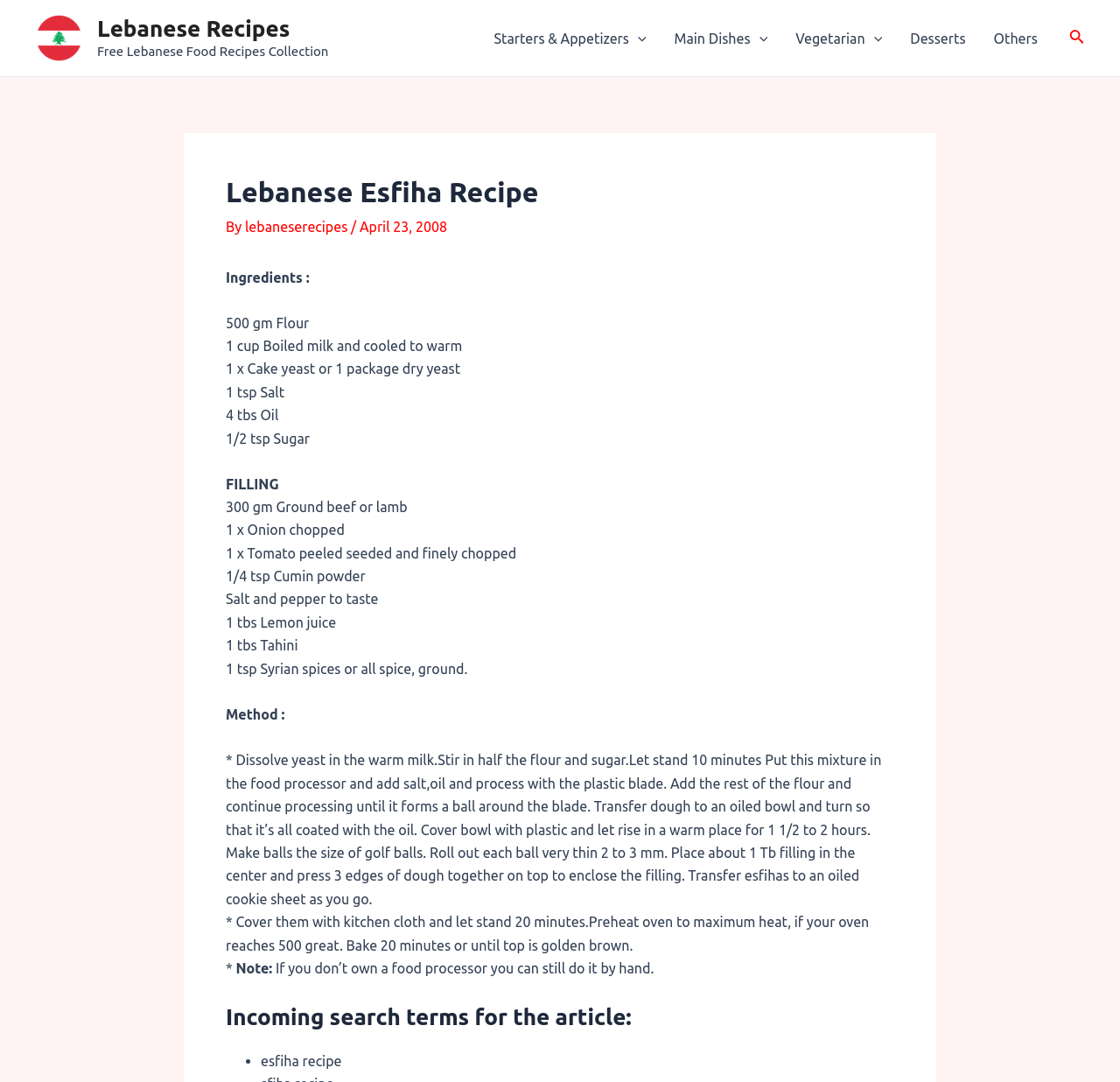Please find and generate the text of the main heading on the webpage.

Lebanese Esfiha Recipe